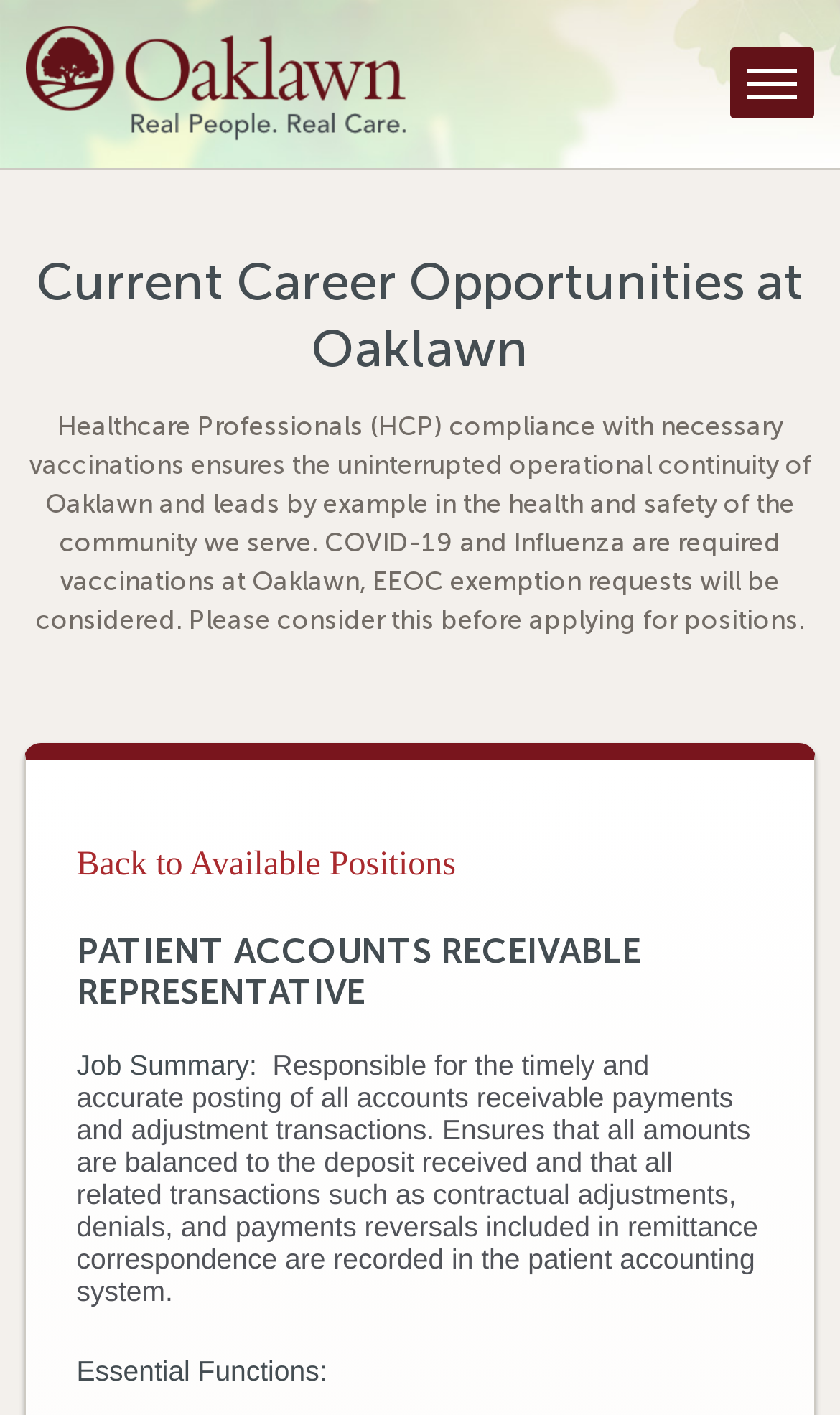Offer a detailed explanation of the webpage layout and contents.

The webpage is about Oaklawn Hospital, with a prominent link to the hospital's name at the top left corner. On the top right side, there are 13 horizontal links, including "Find a Provider", "Find a Location", "Services", and others, which are evenly spaced and take up the entire width of the page.

Below these links, there is a heading that reads "Current Career Opportunities at Oaklawn" near the top of the page. Underneath this heading, there is a block of text that explains the hospital's vaccination policy for healthcare professionals.

Further down, there is a section with a link to "Back to Available Positions" and a heading that reads "PATIENT ACCOUNTS RECEIVABLE REPRESENTATIVE", which suggests that this page is related to job opportunities at the hospital.